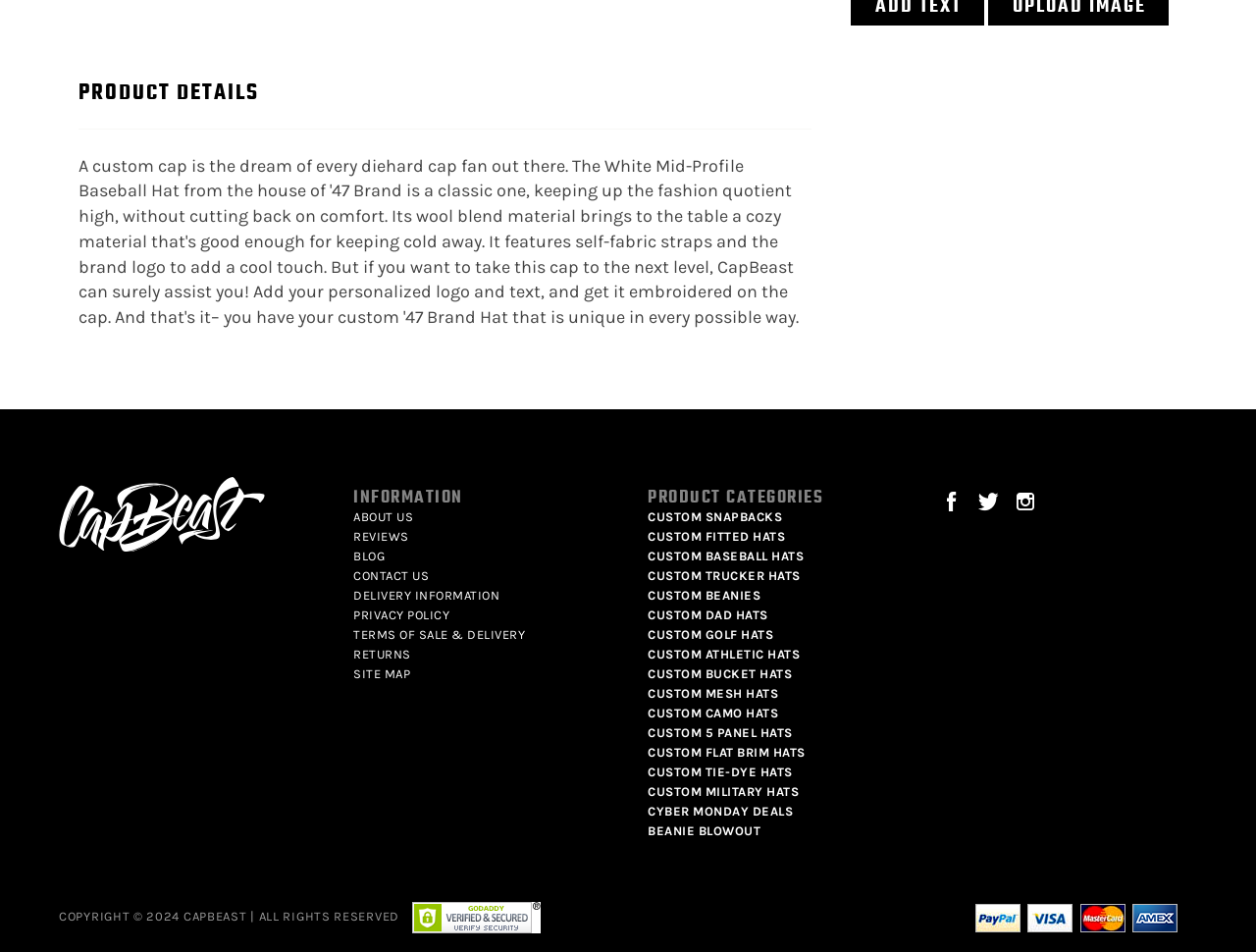Find the UI element described as: "Custom 5 Panel Hats" and predict its bounding box coordinates. Ensure the coordinates are four float numbers between 0 and 1, [left, top, right, bottom].

[0.516, 0.762, 0.631, 0.777]